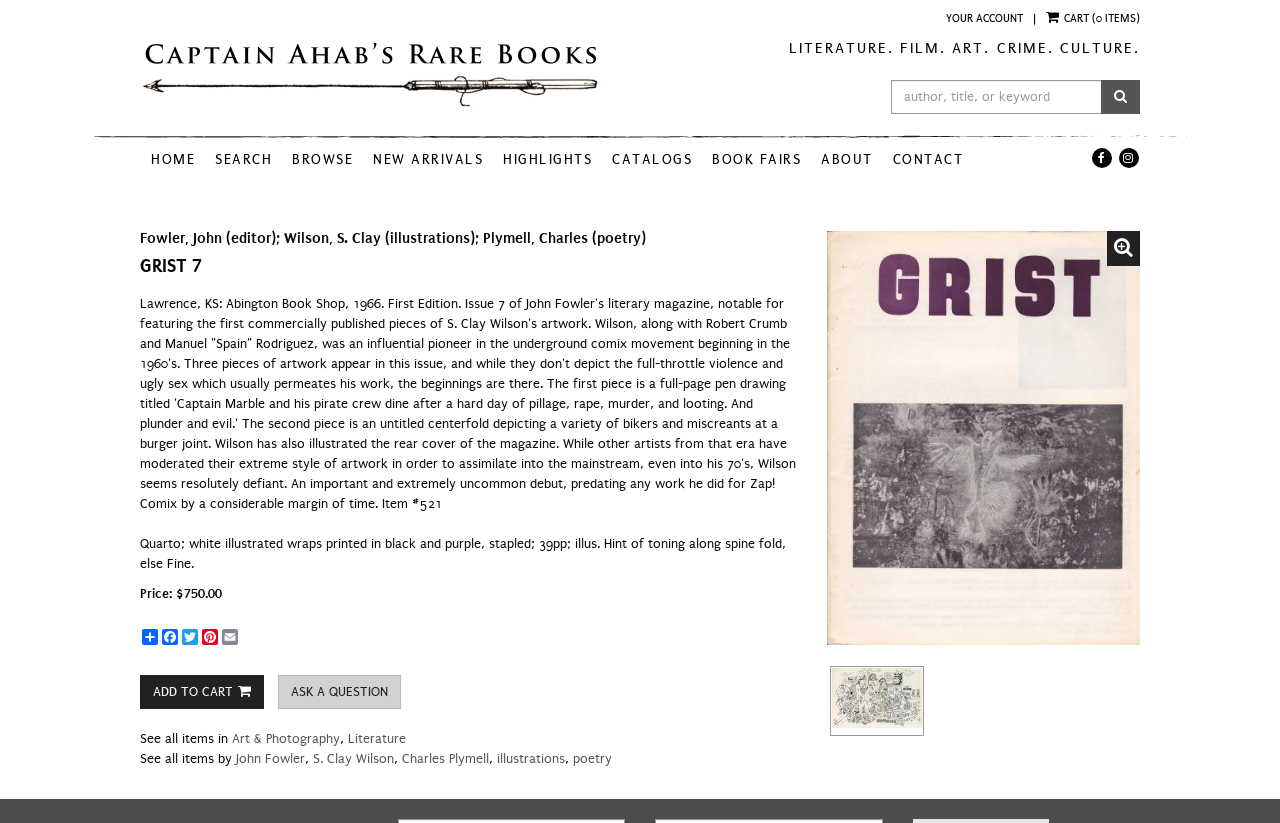What is the name of the editor of the literary magazine?
Analyze the screenshot and provide a detailed answer to the question.

I found the answer by looking at the header section of the webpage, where it says 'Fowler, John (editor); Wilson, S. Clay (illustrations); Plymell, Charles (poetry)'.